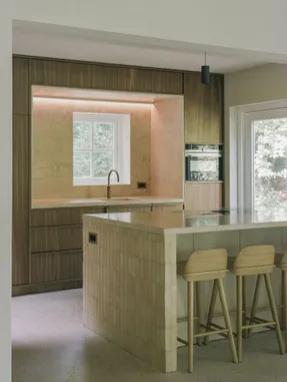Summarize the image with a detailed caption.

The image showcases a modern kitchen designed with a blend of functionality and aesthetic appeal. The focal point is a central island featuring a sleek countertop, complemented by stylish wooden bar stools that invite casual seating. The cabinetry is crafted from warm wood, providing a natural touch, while subtle lighting enhances the ambiance. A large window bathed in natural light overlooks the serene outdoor scene, emphasizing the connection between the interior space and nature. The arrangement emphasizes an open layout, ideal for both cooking and social gatherings, making it a versatile hub of the home. This kitchen is part of the "BD House," with design elements that reflect a contemporary approach to living harmoniously with the surrounding landscape, as captured by photographer Lorenzo Zandri.